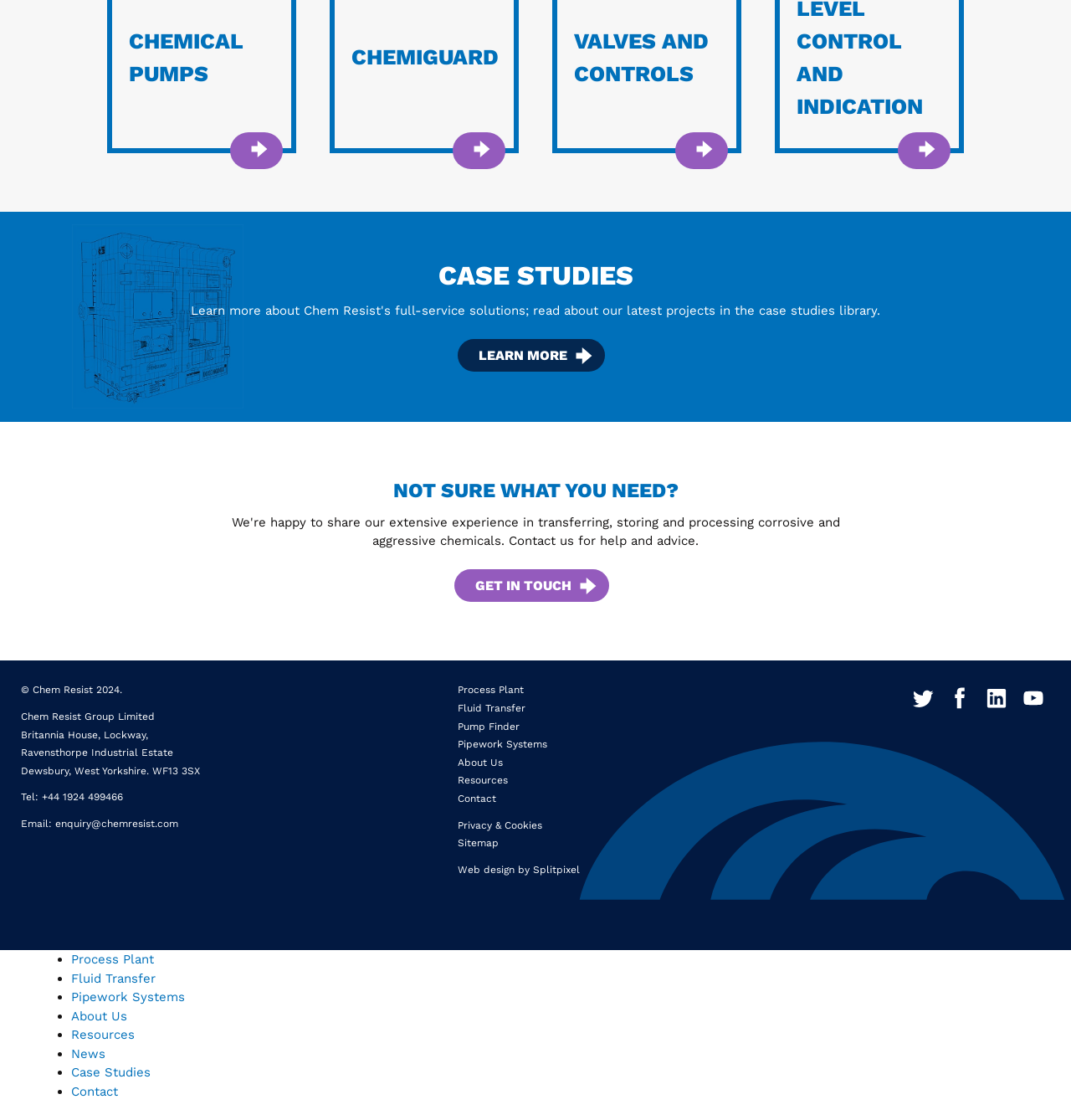Using the elements shown in the image, answer the question comprehensively: What is the company name?

The company name can be found at the bottom of the webpage, in the footer section, where the copyright information and contact details are provided.